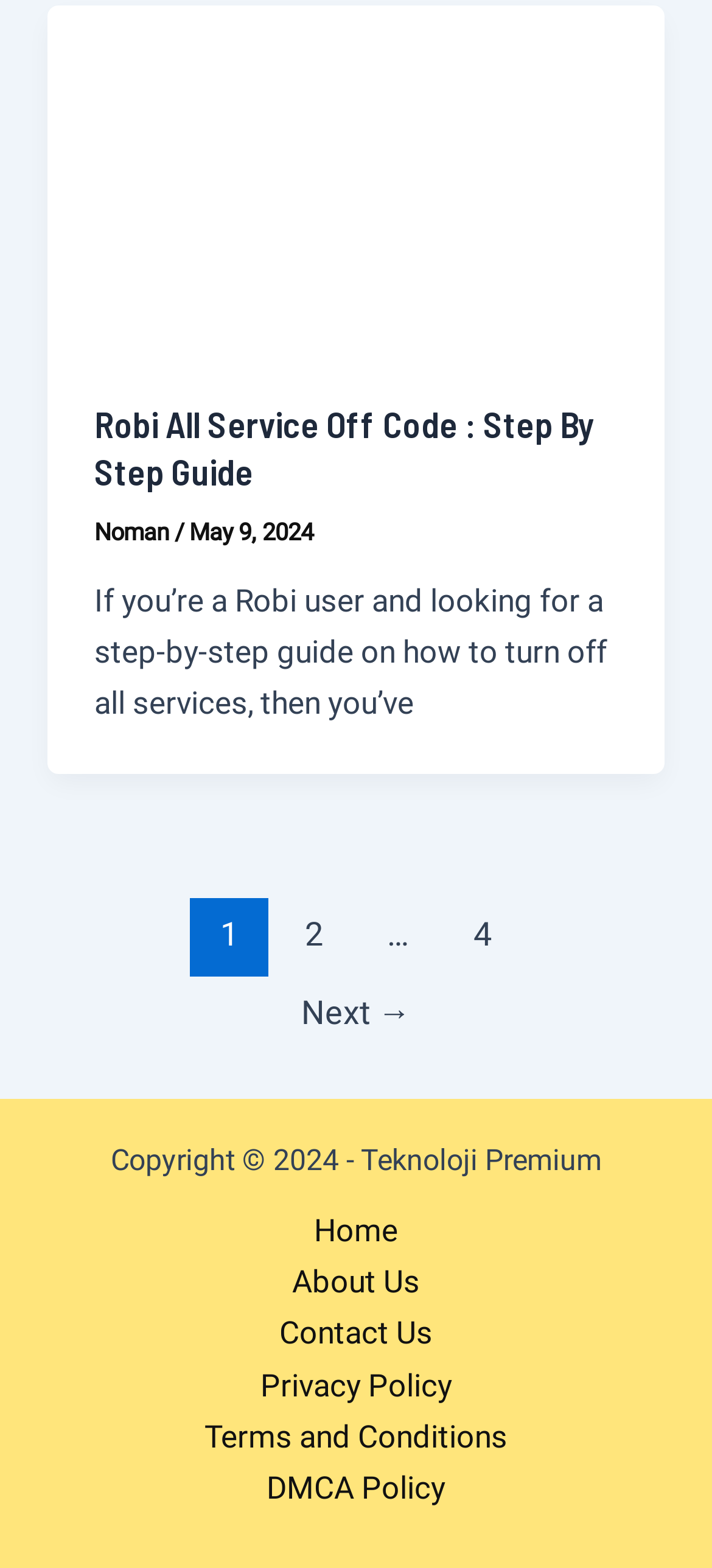Identify the bounding box coordinates of the region that should be clicked to execute the following instruction: "Click on the link to read the step-by-step guide on how to turn off all Robi services".

[0.132, 0.255, 0.868, 0.315]